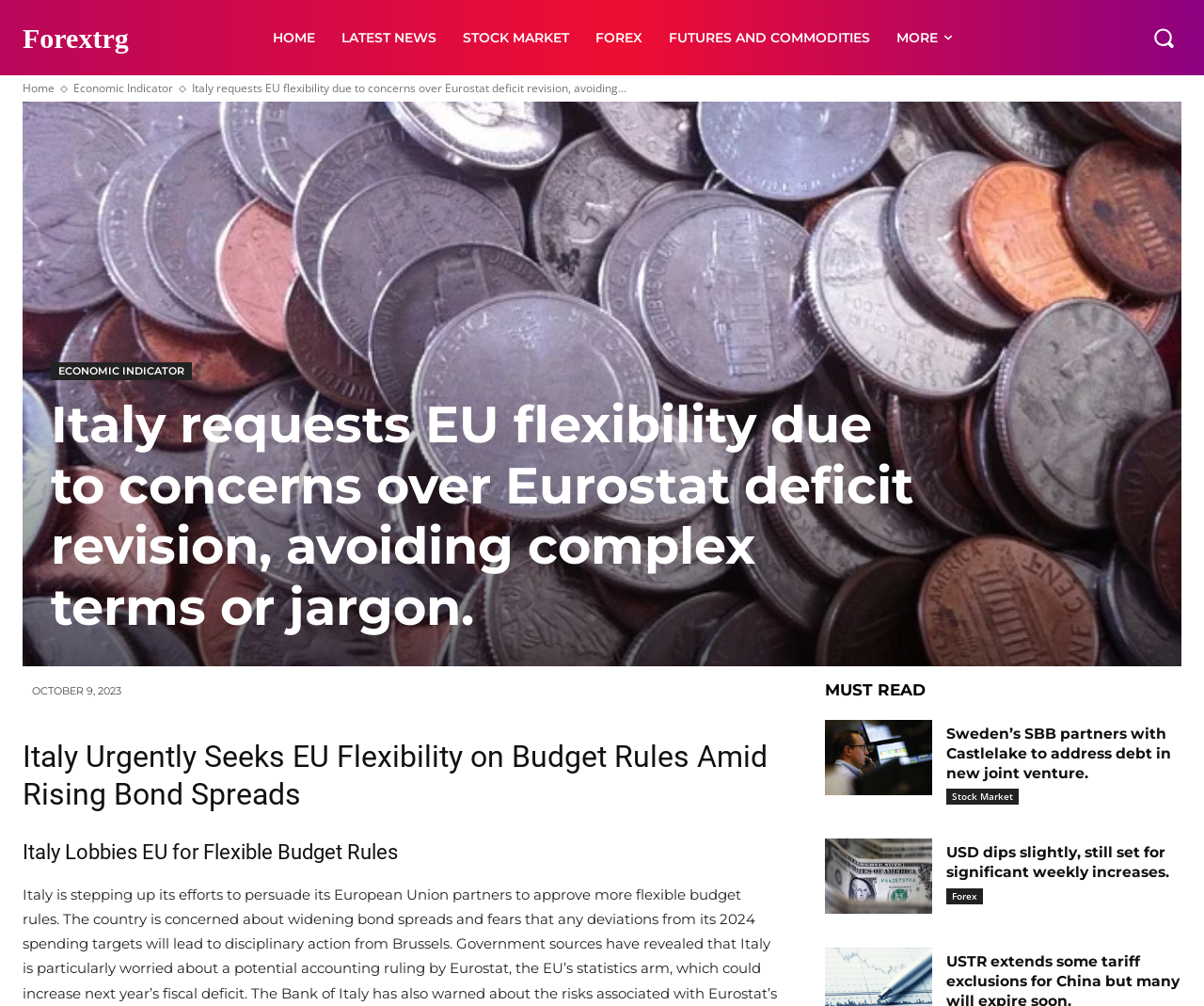Generate a thorough description of the webpage.

The webpage appears to be a news website focused on forex and stock market news. At the top, there is a navigation menu with links to "HOME", "LATEST NEWS", "STOCK MARKET", "FOREX", and "FUTURES AND COMMODITIES". To the right of the navigation menu, there is a "Search" button accompanied by a small image.

Below the navigation menu, there is a heading that reads "Italy requests EU flexibility due to concerns over Eurostat deficit revision, avoiding complex terms or jargon." This heading is followed by a brief summary of the article, which discusses Italy's request for EU flexibility on budget rules.

To the right of the article summary, there is a section with a heading "ECONOMIC INDICATOR" and a link to "Economic Indicator". Below this section, there is a time stamp indicating the date "OCTOBER 9, 2023".

The main content of the webpage is divided into several sections. The first section has a heading "Italy Urgently Seeks EU Flexibility on Budget Rules Amid Rising Bond Spreads", followed by a brief article summary. The second section has a heading "Italy Lobbies EU for Flexible Budget Rules", also followed by a brief article summary.

Further down the page, there is a section with a heading "MUST READ", which appears to feature highlighted news articles. The first article has a heading "Sweden’s SBB partners with Castlelake to address debt in new joint venture", followed by a link to the full article. The second article has a heading "USD dips slightly, still set for significant weekly increases", also followed by a link to the full article.

Throughout the webpage, there are links to other news articles and sections, including "Stock Market" and "Forex".